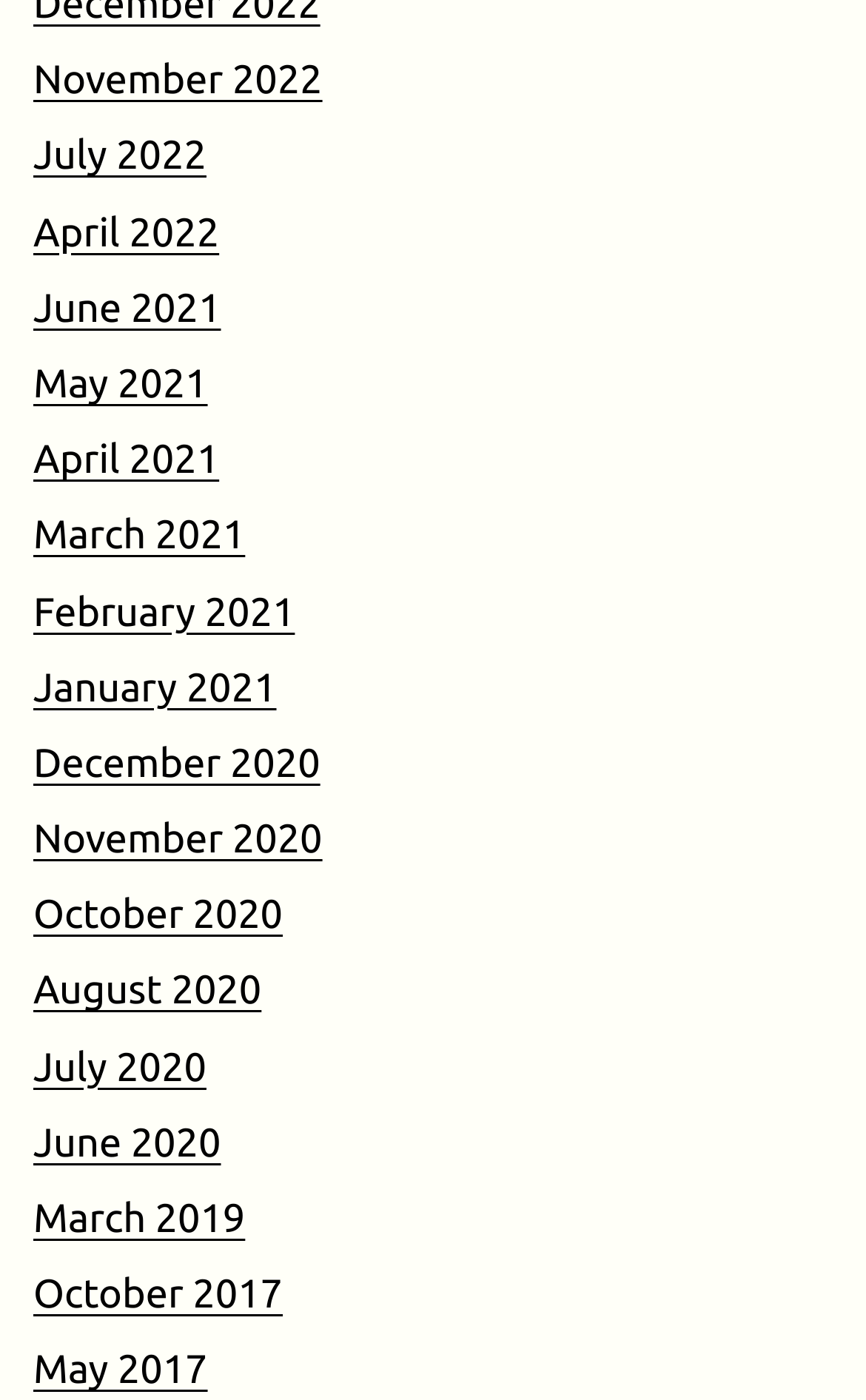Identify the bounding box coordinates of the region that needs to be clicked to carry out this instruction: "Go back to homepage". Provide these coordinates as four float numbers ranging from 0 to 1, i.e., [left, top, right, bottom].

None